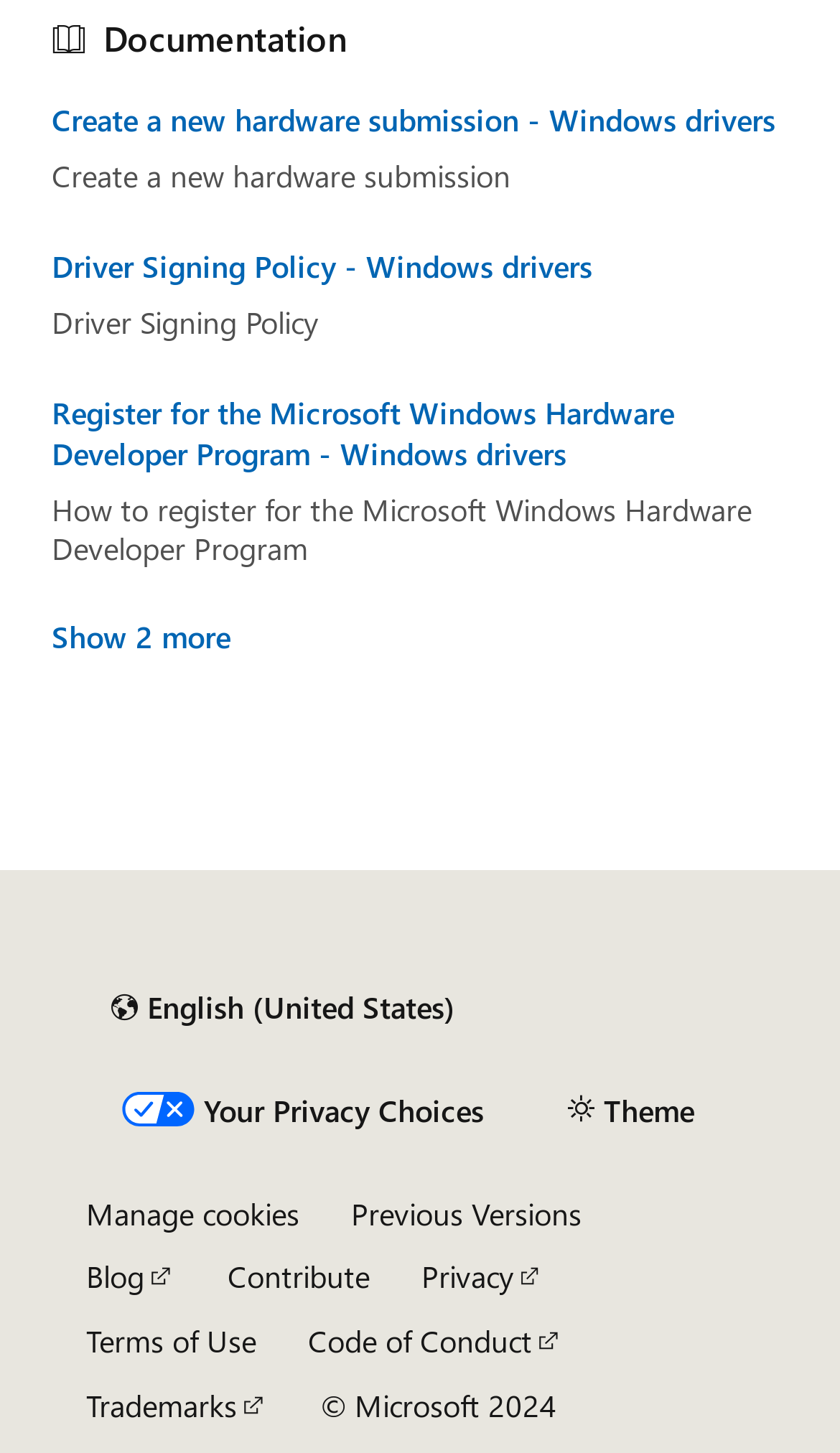Determine the bounding box coordinates for the HTML element described here: "Manage cookies".

[0.103, 0.824, 0.356, 0.848]